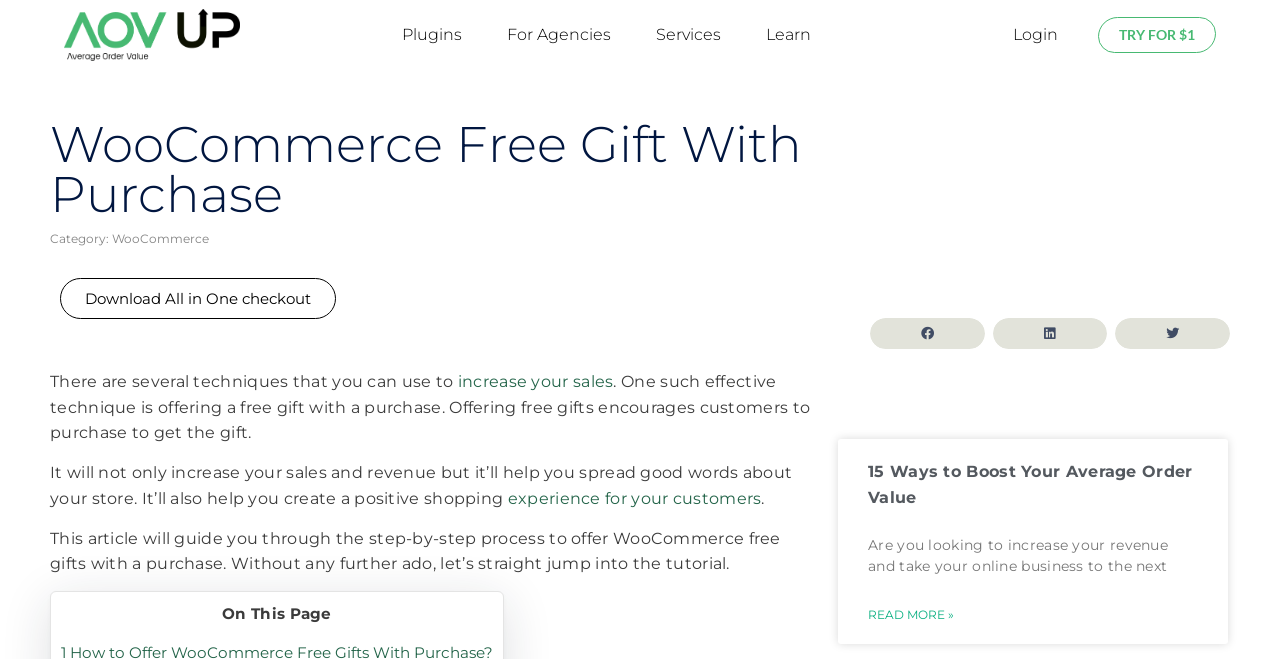Please determine the bounding box coordinates of the element to click in order to execute the following instruction: "Click on the Learn link". The coordinates should be four float numbers between 0 and 1, specified as [left, top, right, bottom].

[0.583, 0.018, 0.649, 0.088]